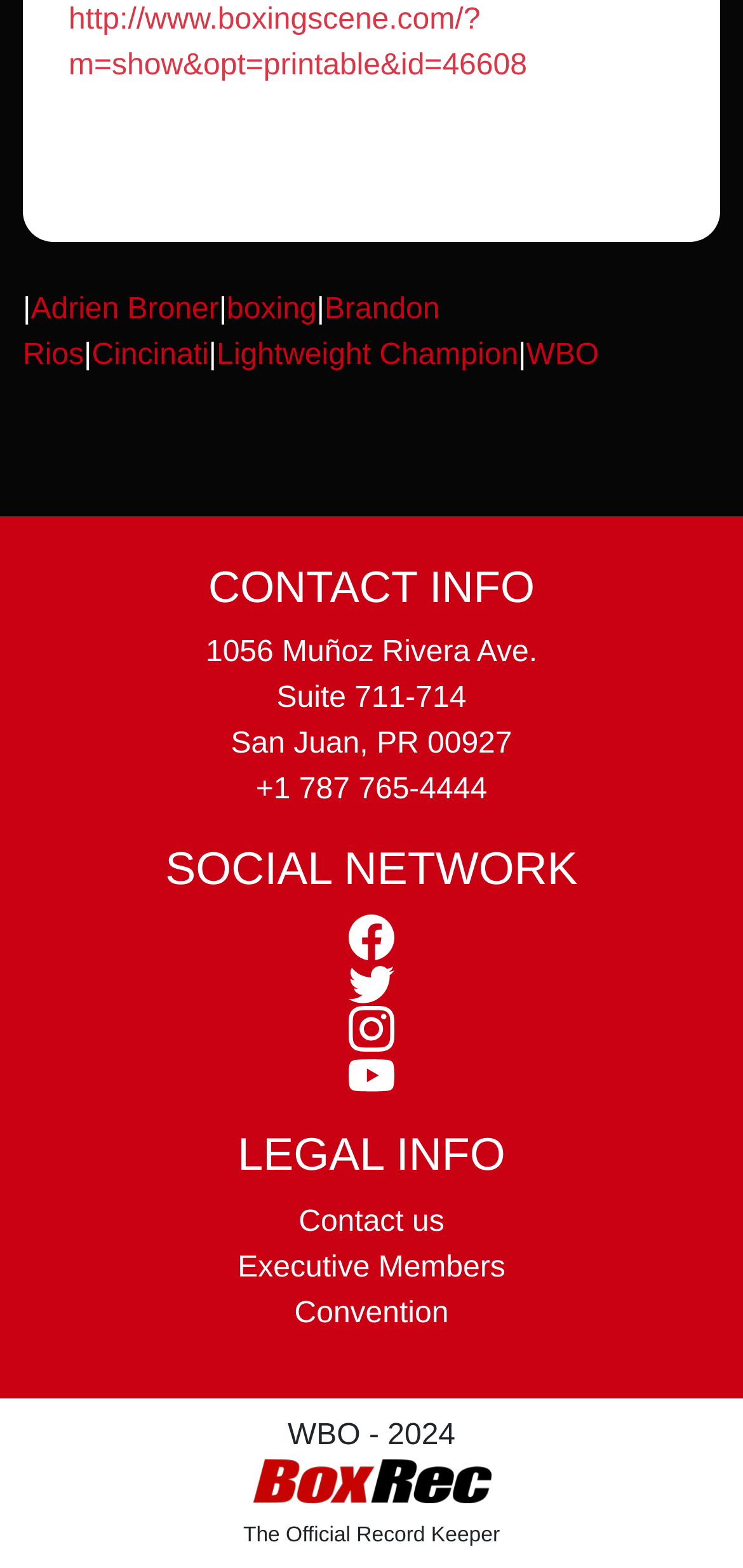Bounding box coordinates are specified in the format (top-left x, top-left y, bottom-right x, bottom-right y). All values are floating point numbers bounded between 0 and 1. Please provide the bounding box coordinate of the region this sentence describes: WBO

[0.708, 0.217, 0.806, 0.237]